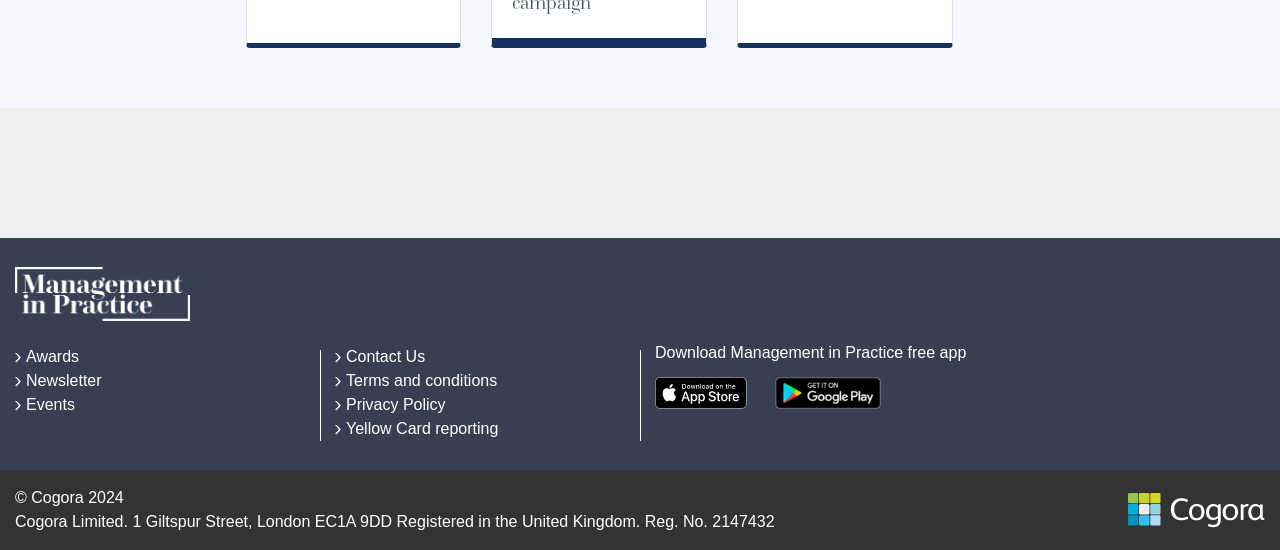Identify the bounding box coordinates of the clickable region to carry out the given instruction: "Contact Us".

[0.262, 0.633, 0.332, 0.664]